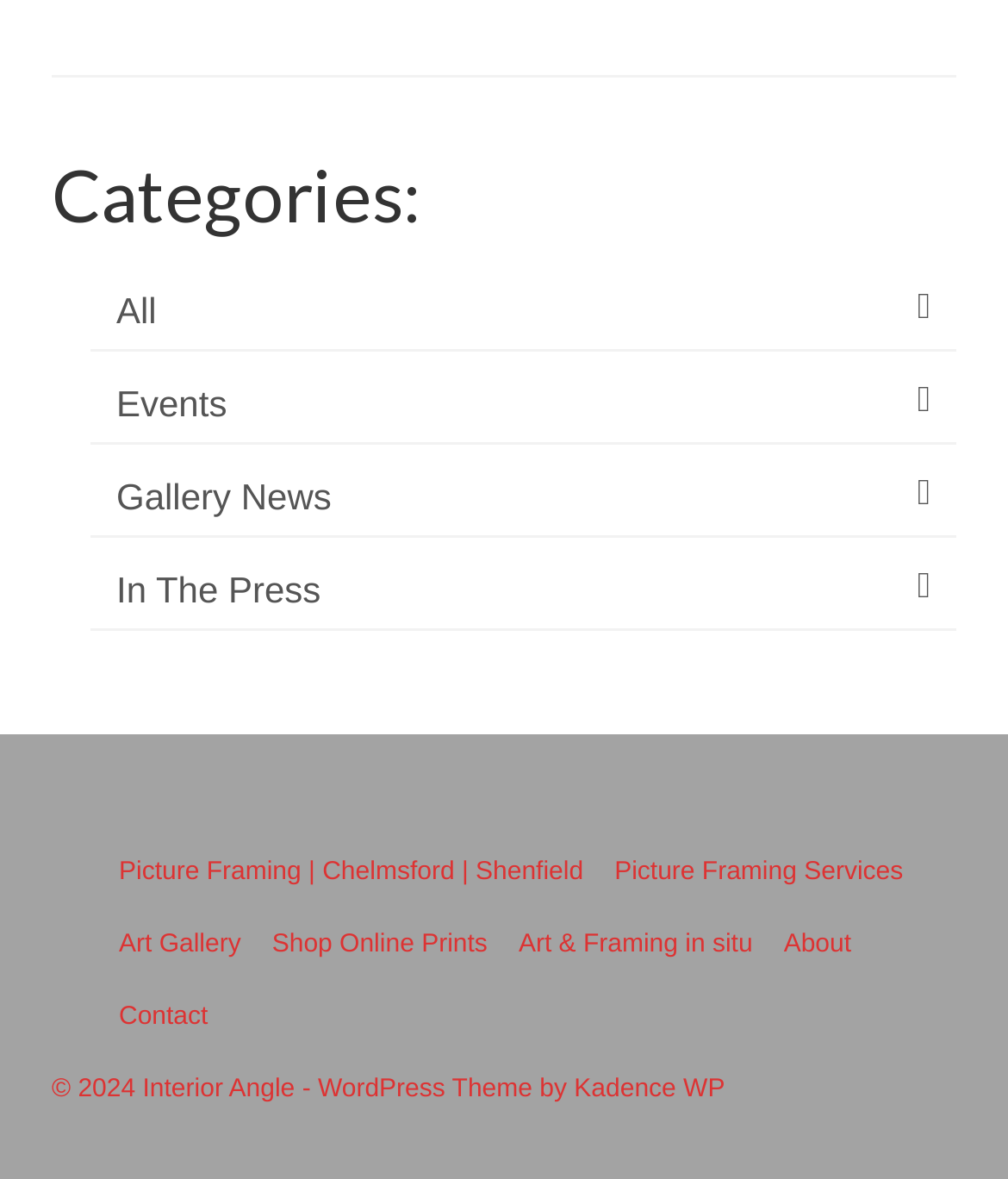Could you locate the bounding box coordinates for the section that should be clicked to accomplish this task: "Click on the 'INDIGENOUS RIGHTS' link".

None